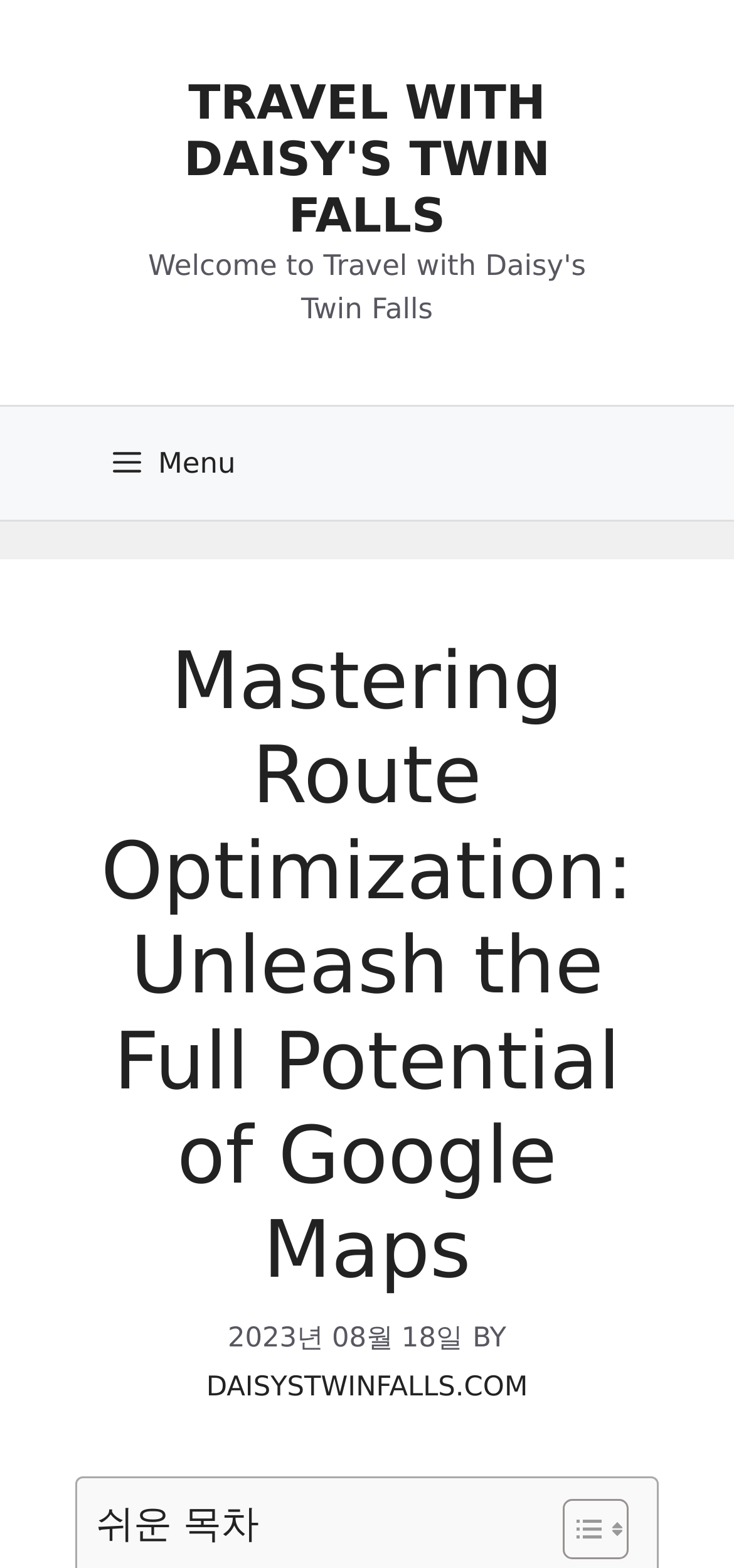Find and generate the main title of the webpage.

Mastering Route Optimization: Unleash the Full Potential of Google Maps